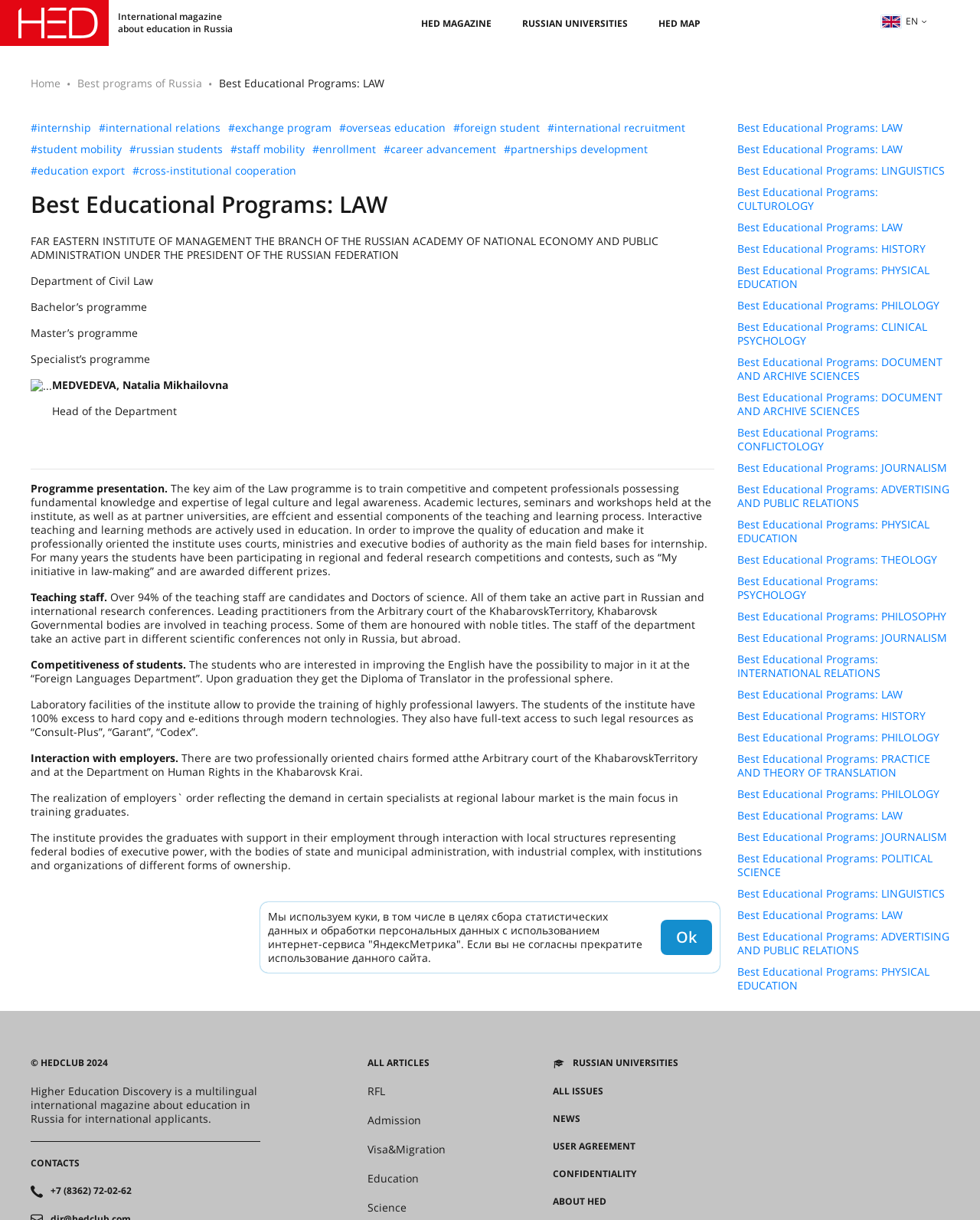Please extract the primary headline from the webpage.

Best Educational Programs: LAW